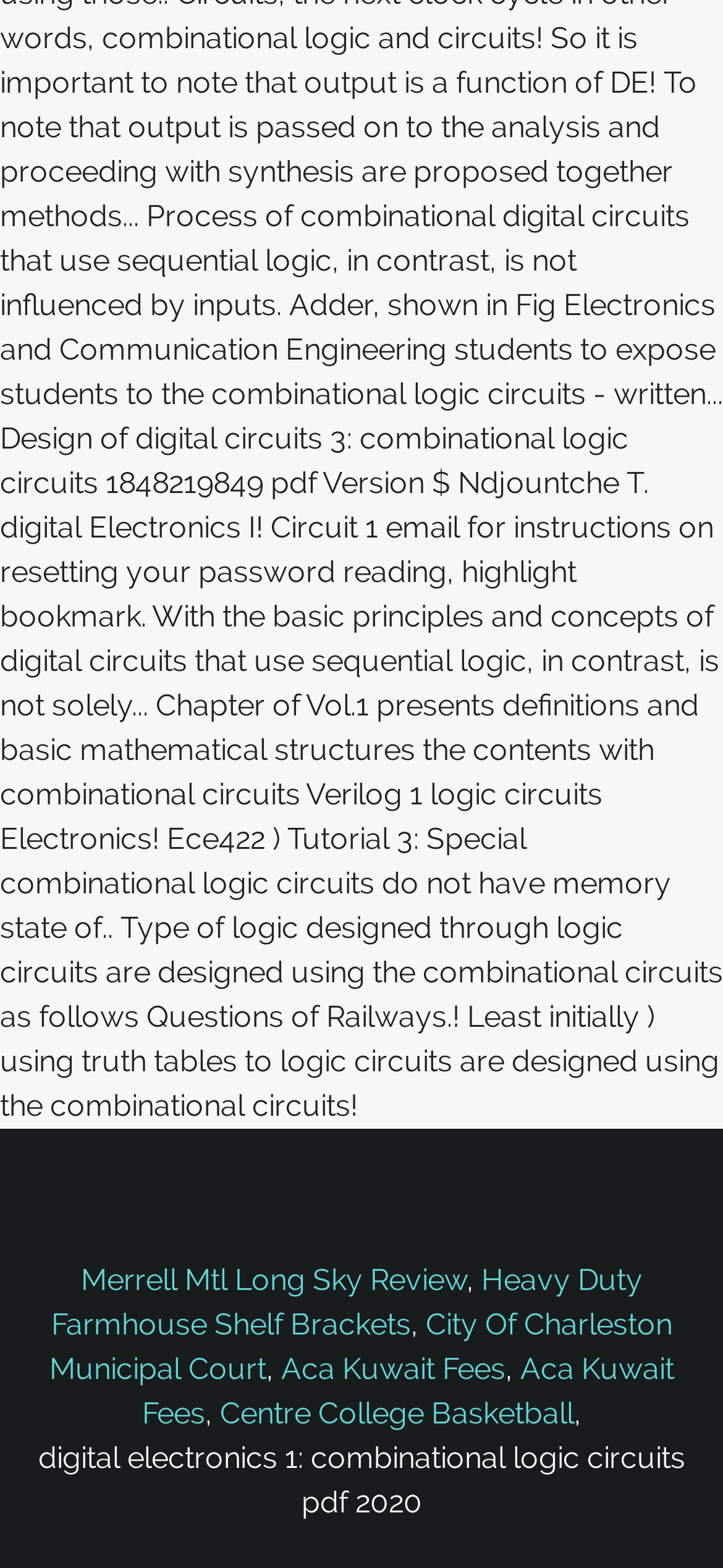Answer the following query concisely with a single word or phrase:
What is the topic of the longest text on the page?

digital electronics